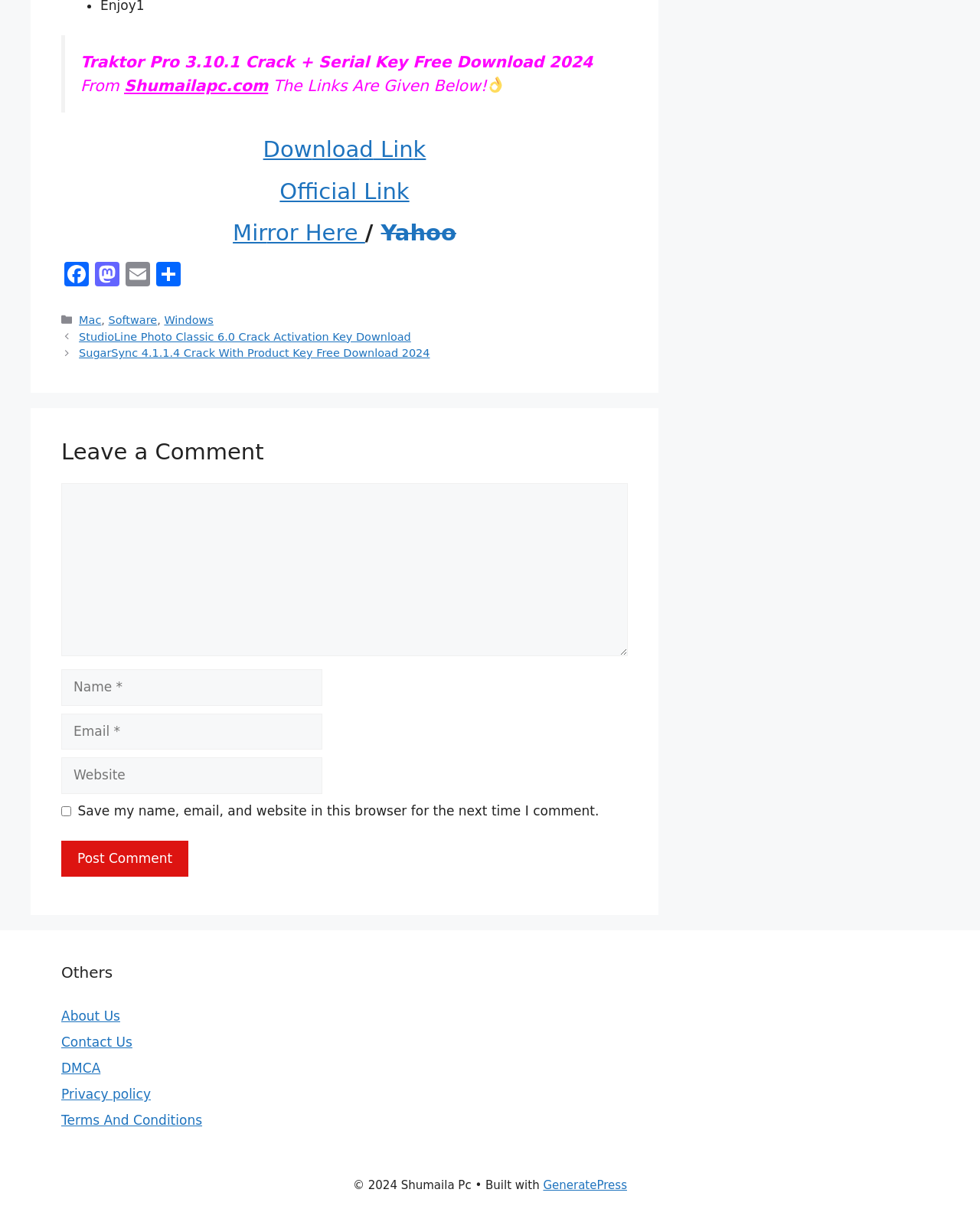Calculate the bounding box coordinates for the UI element based on the following description: "GeneratePress". Ensure the coordinates are four float numbers between 0 and 1, i.e., [left, top, right, bottom].

[0.554, 0.975, 0.64, 0.986]